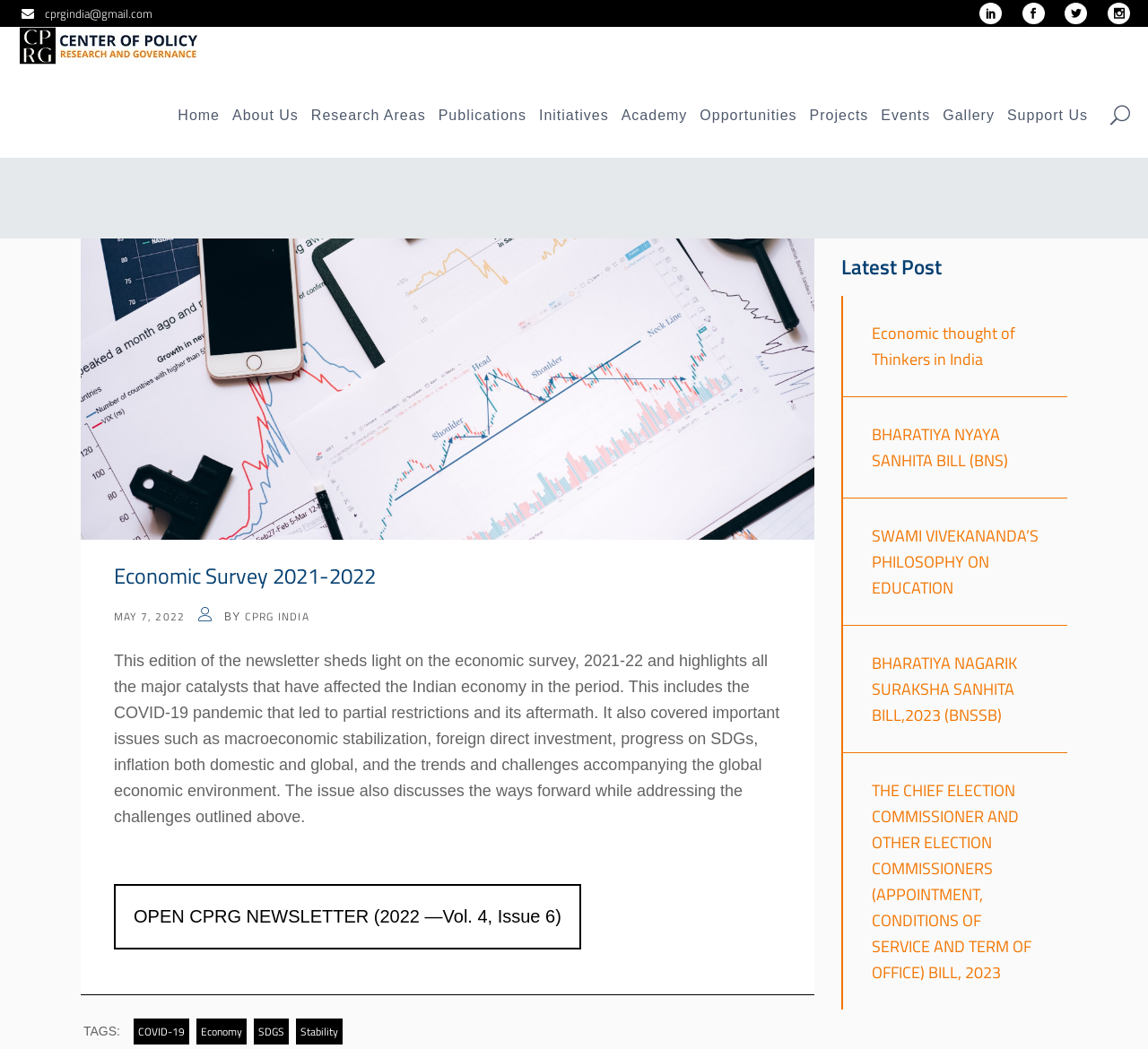Determine the bounding box coordinates of the section to be clicked to follow the instruction: "Learn how to cook oyster blade steak". The coordinates should be given as four float numbers between 0 and 1, formatted as [left, top, right, bottom].

None